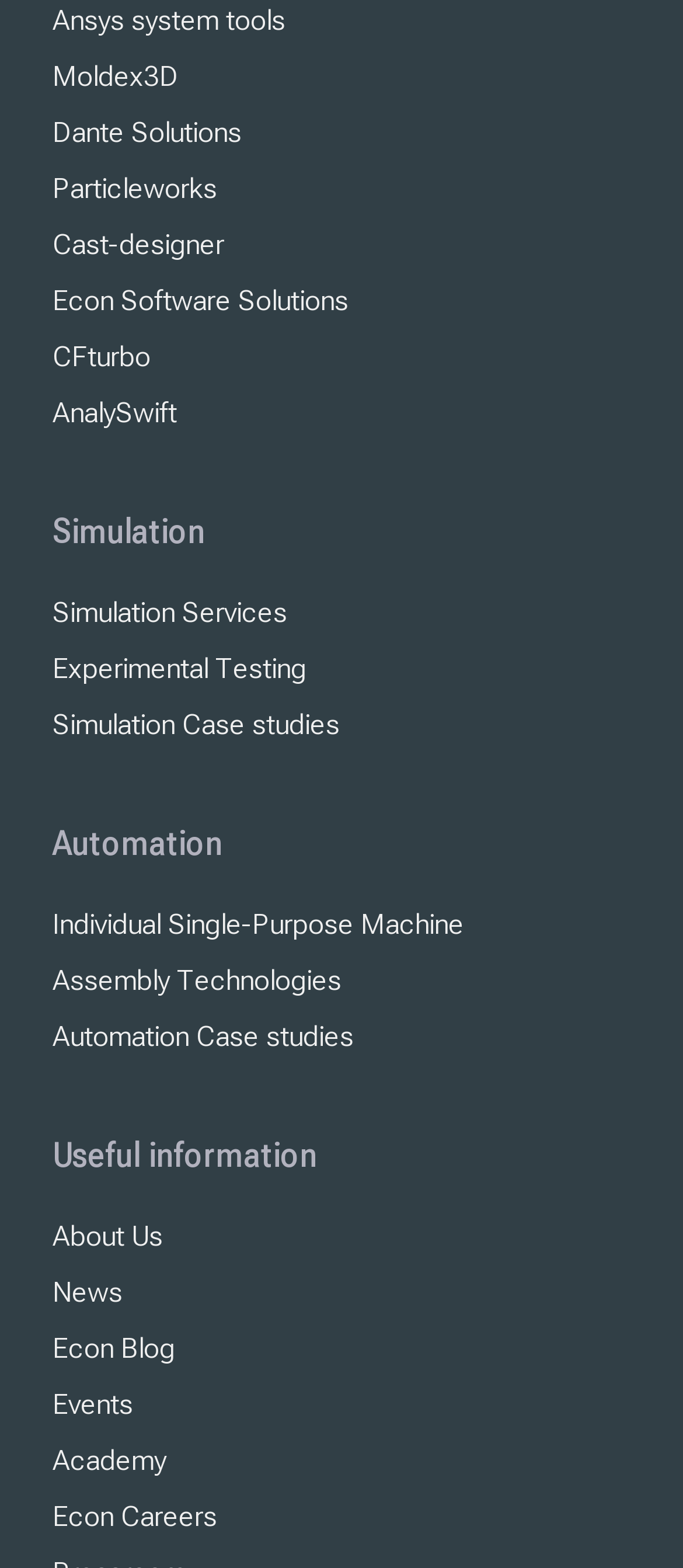Reply to the question with a brief word or phrase: How many links are under the 'Automation' heading?

3